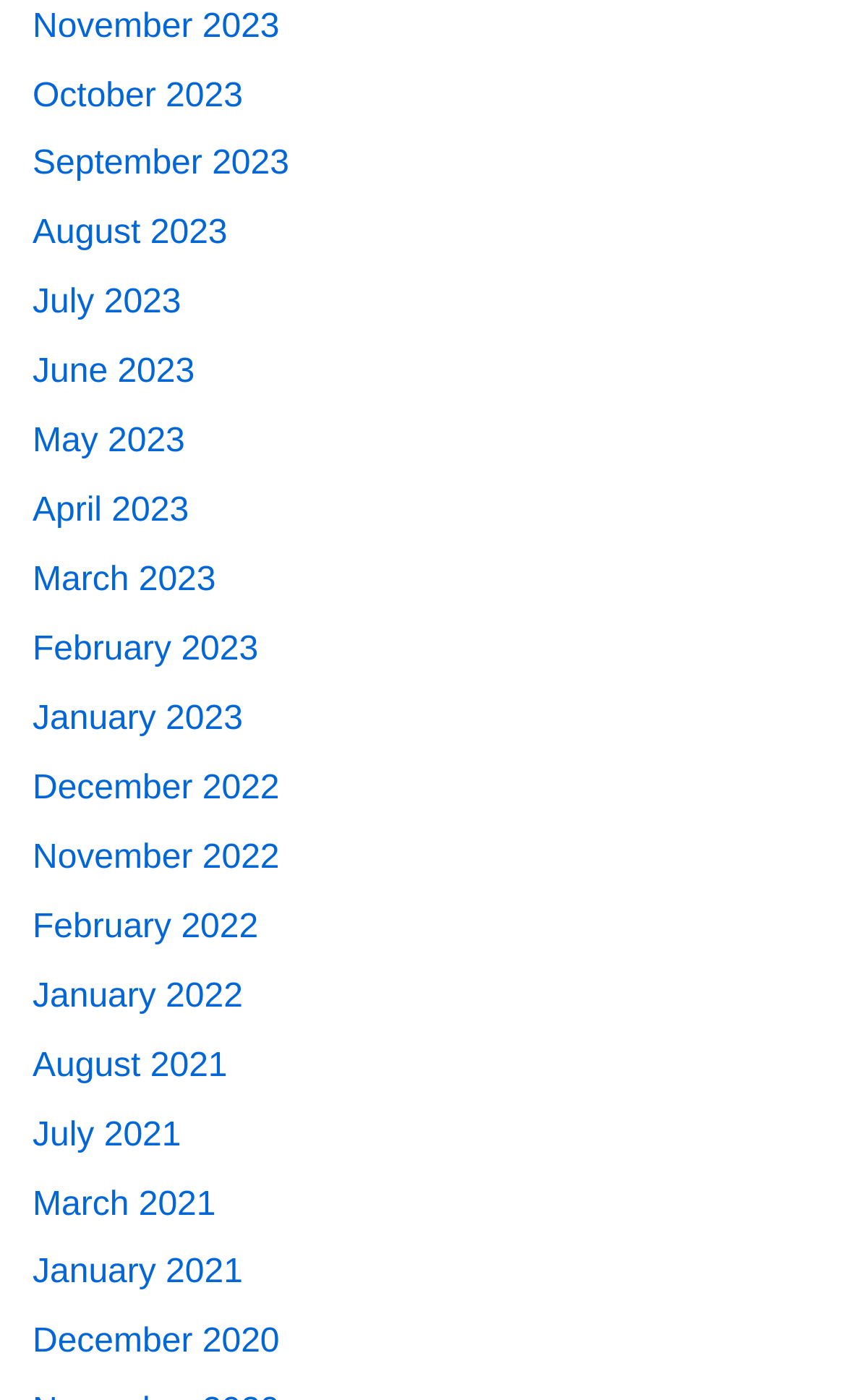Determine the bounding box coordinates of the clickable element necessary to fulfill the instruction: "view November 2023". Provide the coordinates as four float numbers within the 0 to 1 range, i.e., [left, top, right, bottom].

[0.038, 0.006, 0.33, 0.032]